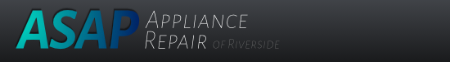Respond with a single word or phrase:
What is the geographical focus of ASAP Appliance Repair?

Riverside, California